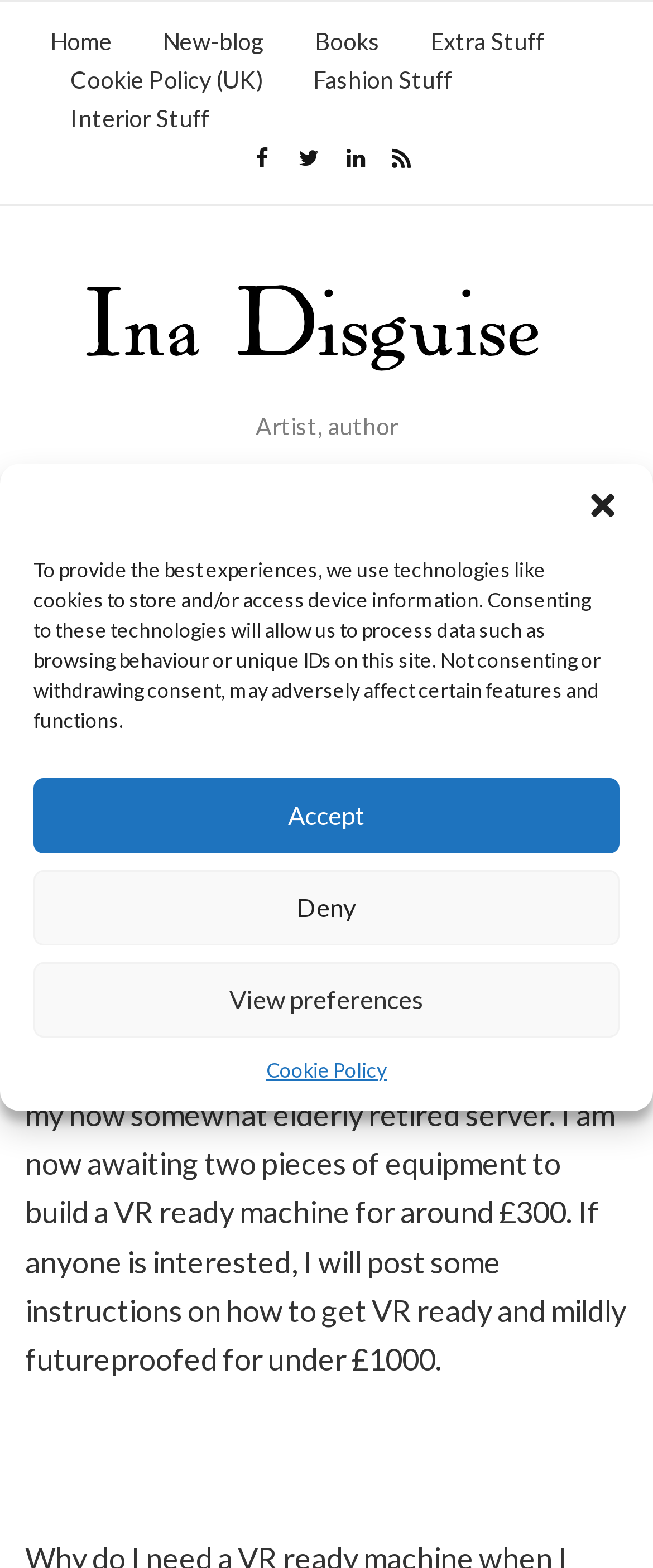How many links are there in the main navigation menu?
Please give a detailed and thorough answer to the question, covering all relevant points.

I counted the links in the main navigation menu, which are 'Home', 'New-blog', 'Books', 'Extra Stuff', and 'Cookie Policy (UK)'. There are 5 links in total.